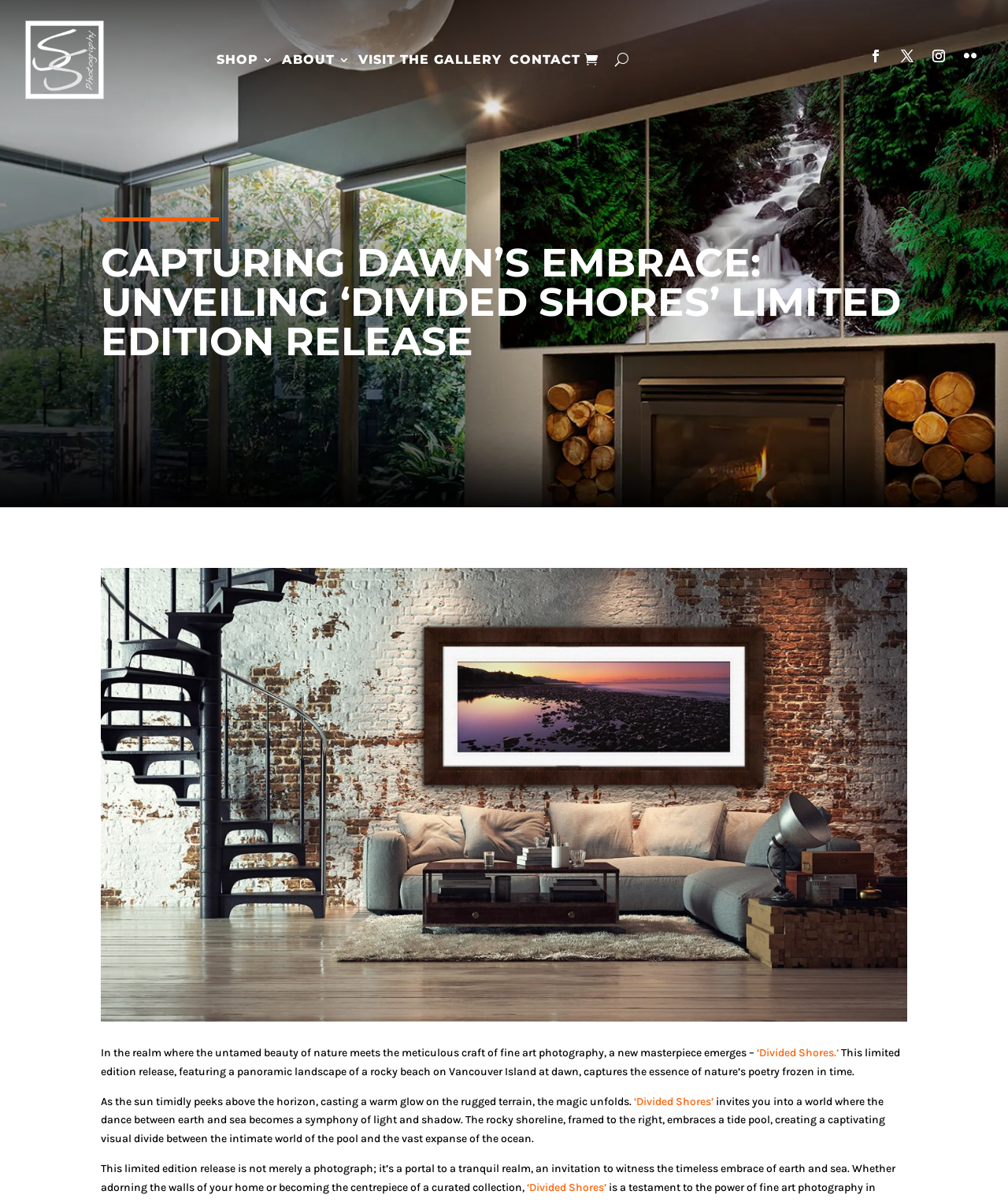What is the name of the gallery?
Please use the image to provide an in-depth answer to the question.

The webpage title and the logo at the top of the webpage indicate that the name of the gallery is Sean Schuster Fine Art Gallery.